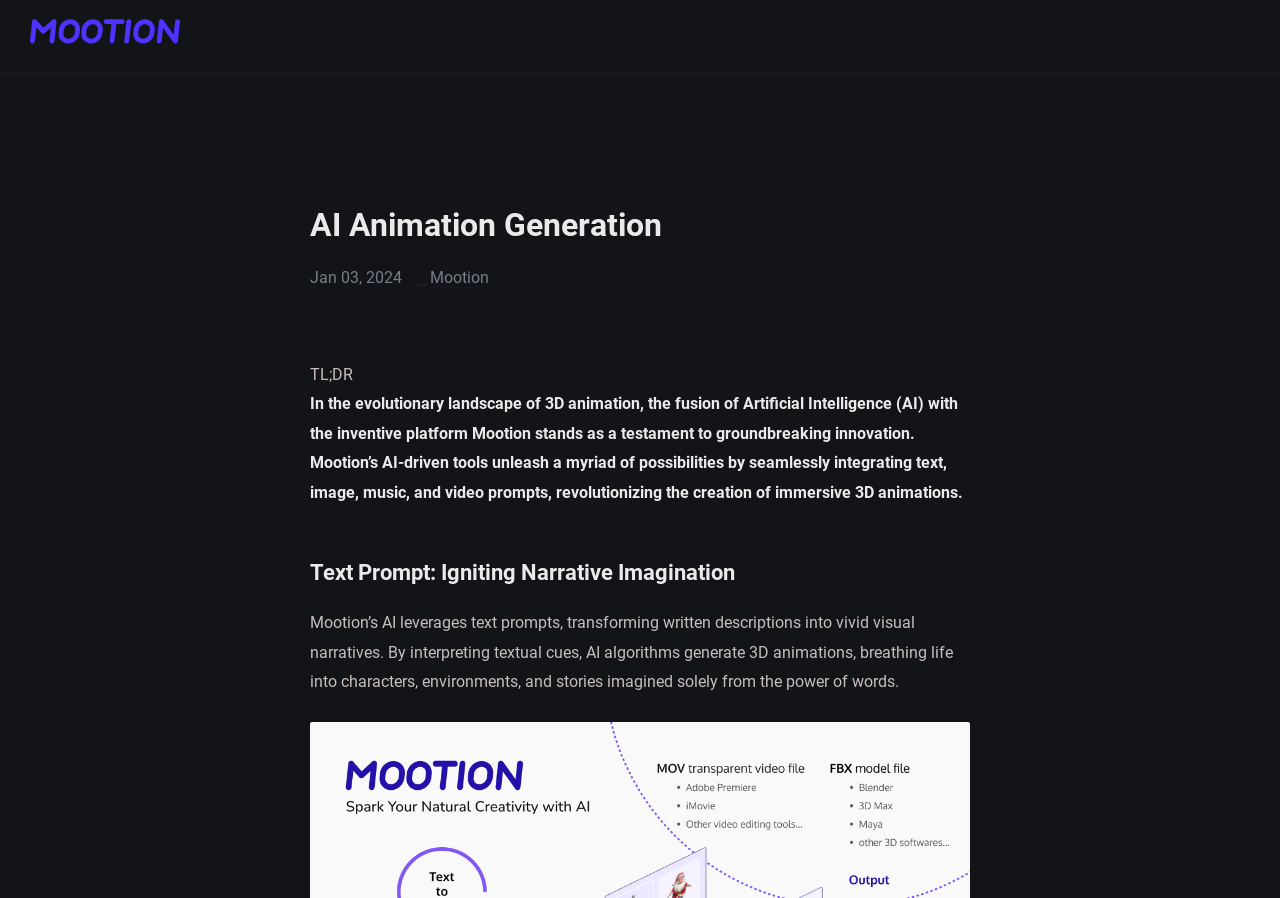Find the headline of the webpage and generate its text content.

AI Animation Generation